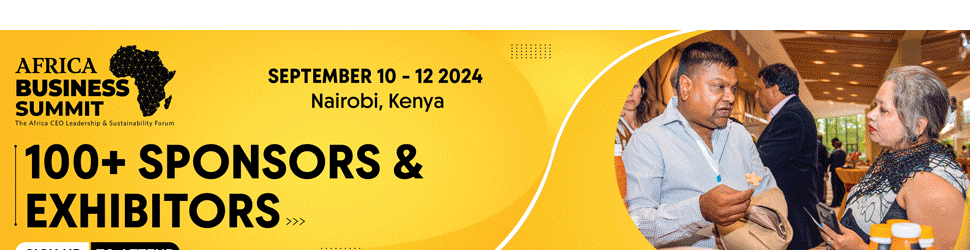What is the focus of the Africa Business Summit?
Please respond to the question with a detailed and well-explained answer.

The caption highlights that the Africa Business Summit aims to bring together leaders in various sectors, with a focus on African business leadership and sustainability, indicating that these are the key areas of emphasis for the event.